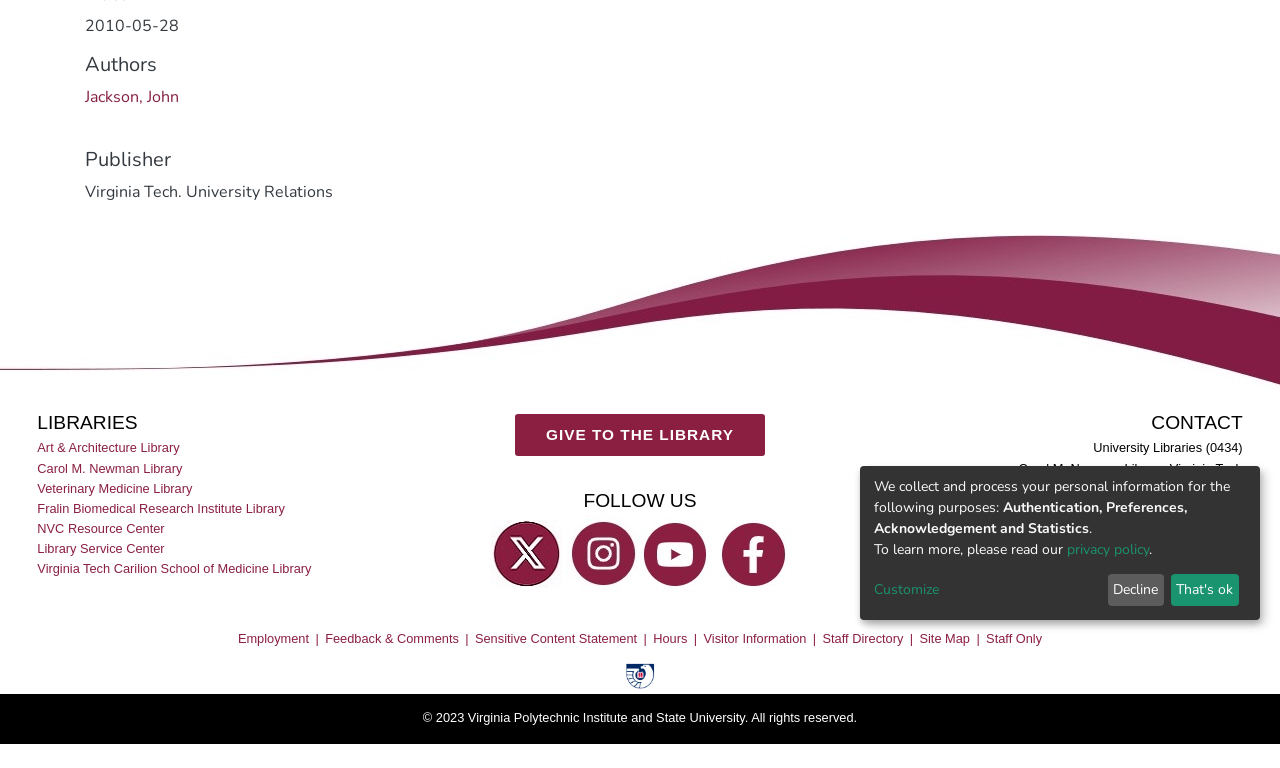Identify the bounding box of the HTML element described as: "Fralin Biomedical Research Institute Library".

[0.029, 0.649, 0.225, 0.675]